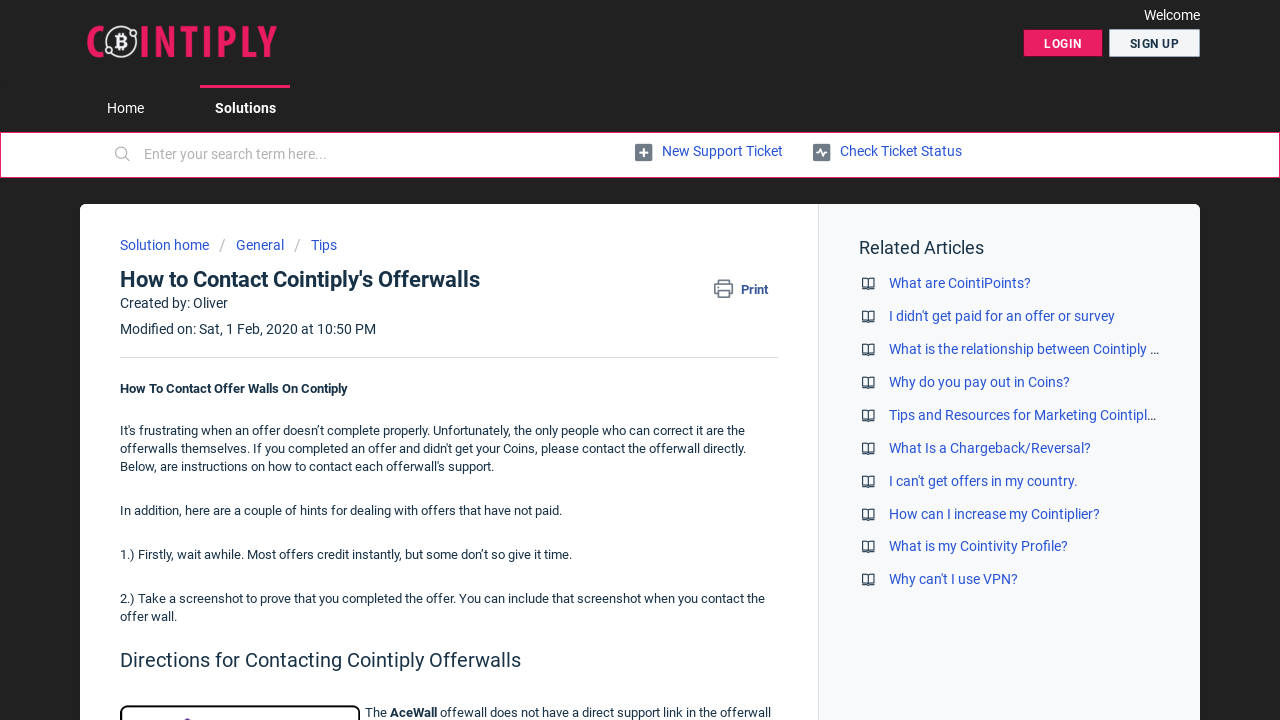Use a single word or phrase to answer the question:
What is the purpose of the 'Search' button?

Searching